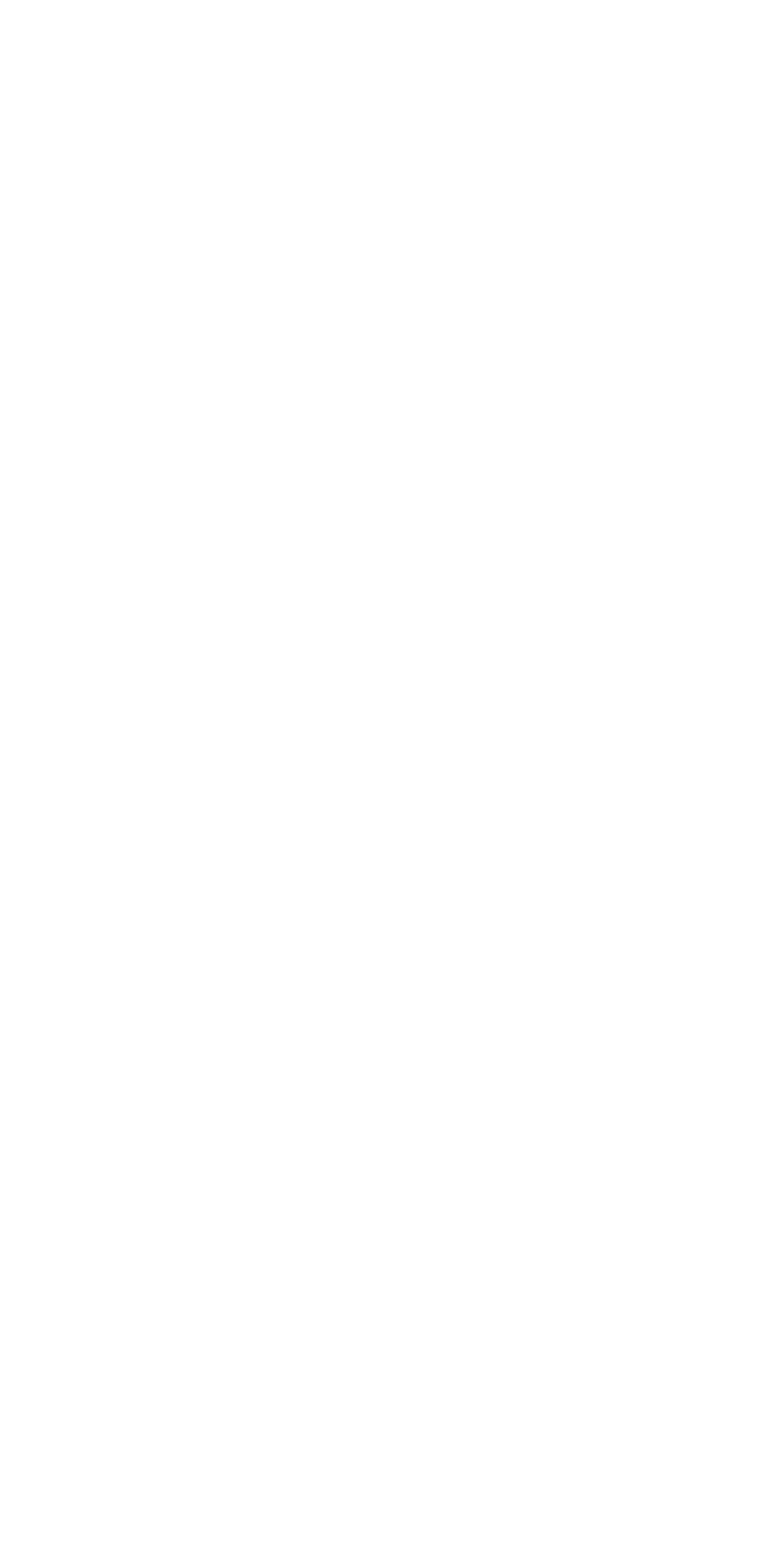What is the last link in the 'What we do' section?
Answer briefly with a single word or phrase based on the image.

See all our references